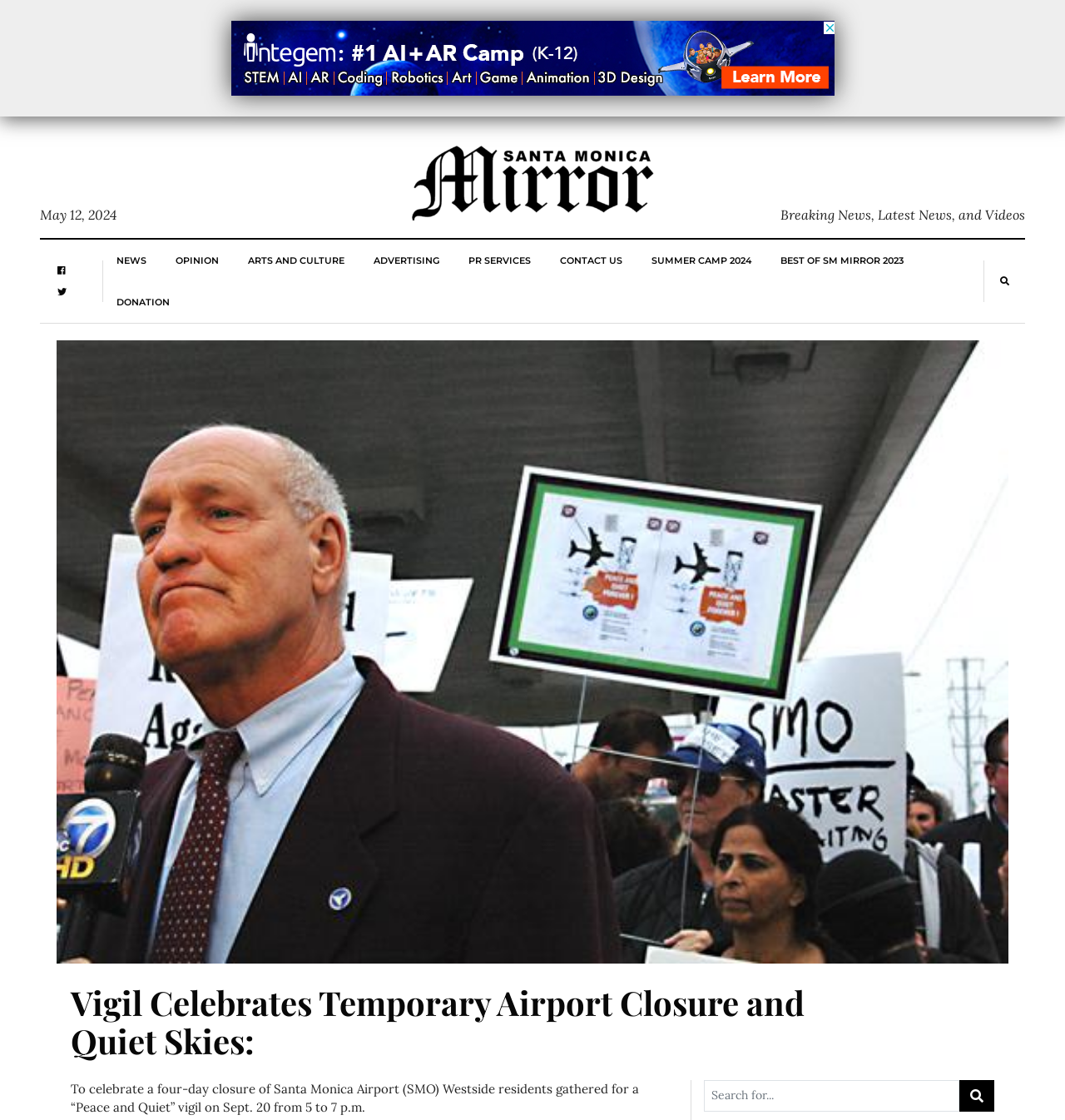Please find and generate the text of the main header of the webpage.

Vigil Celebrates Temporary Airport Closure and Quiet Skies: